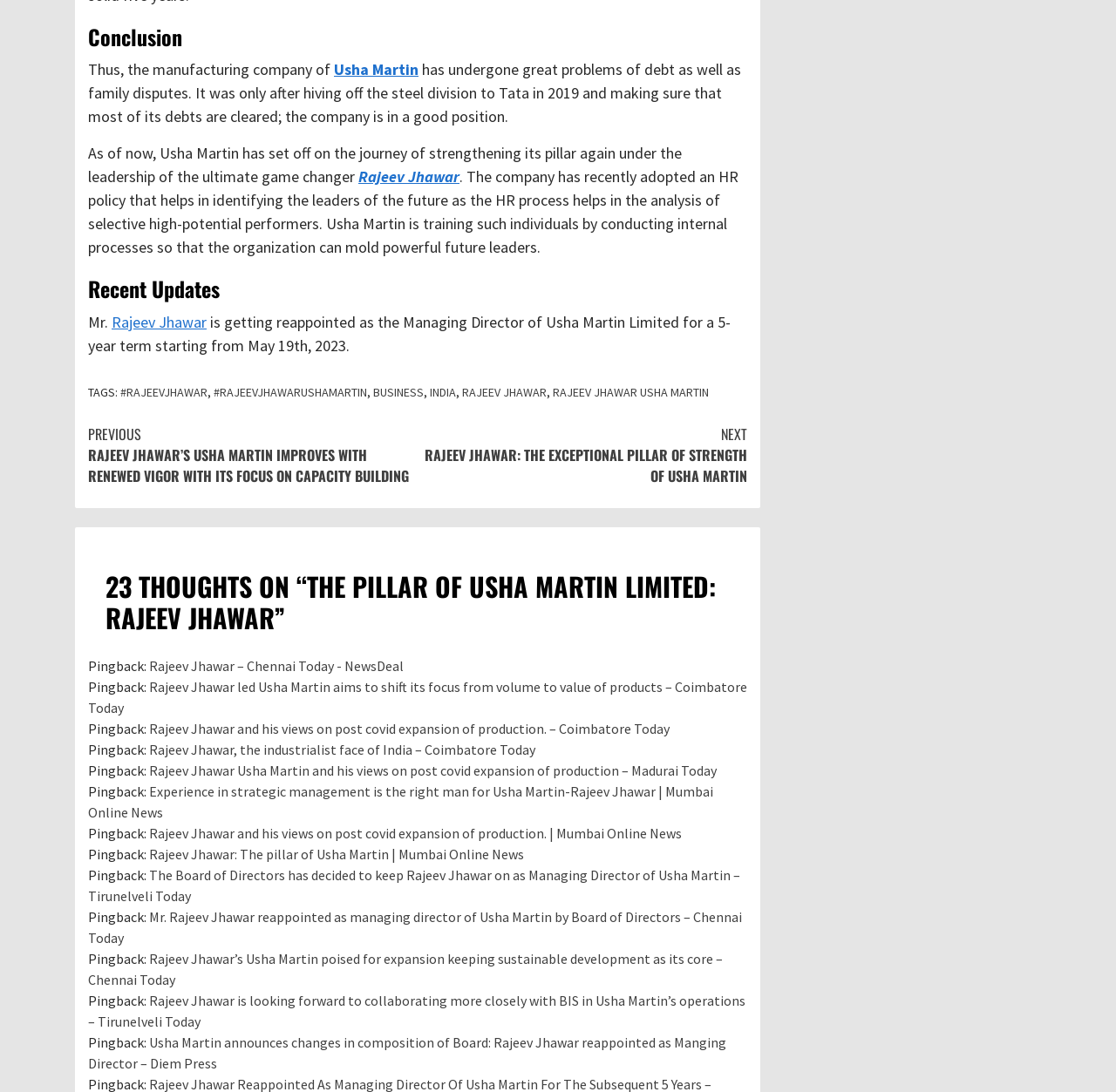Analyze the image and deliver a detailed answer to the question: What is the term of Rajeev Jhawar's reappointment as Managing Director?

Rajeev Jhawar has been reappointed as the Managing Director of Usha Martin for a 5-year term starting from May 19th, 2023, as mentioned in the text 'Mr. Rajeev Jhawar is getting reappointed as the Managing Director of Usha Martin Limited for a 5-year term starting from May 19th, 2023'.